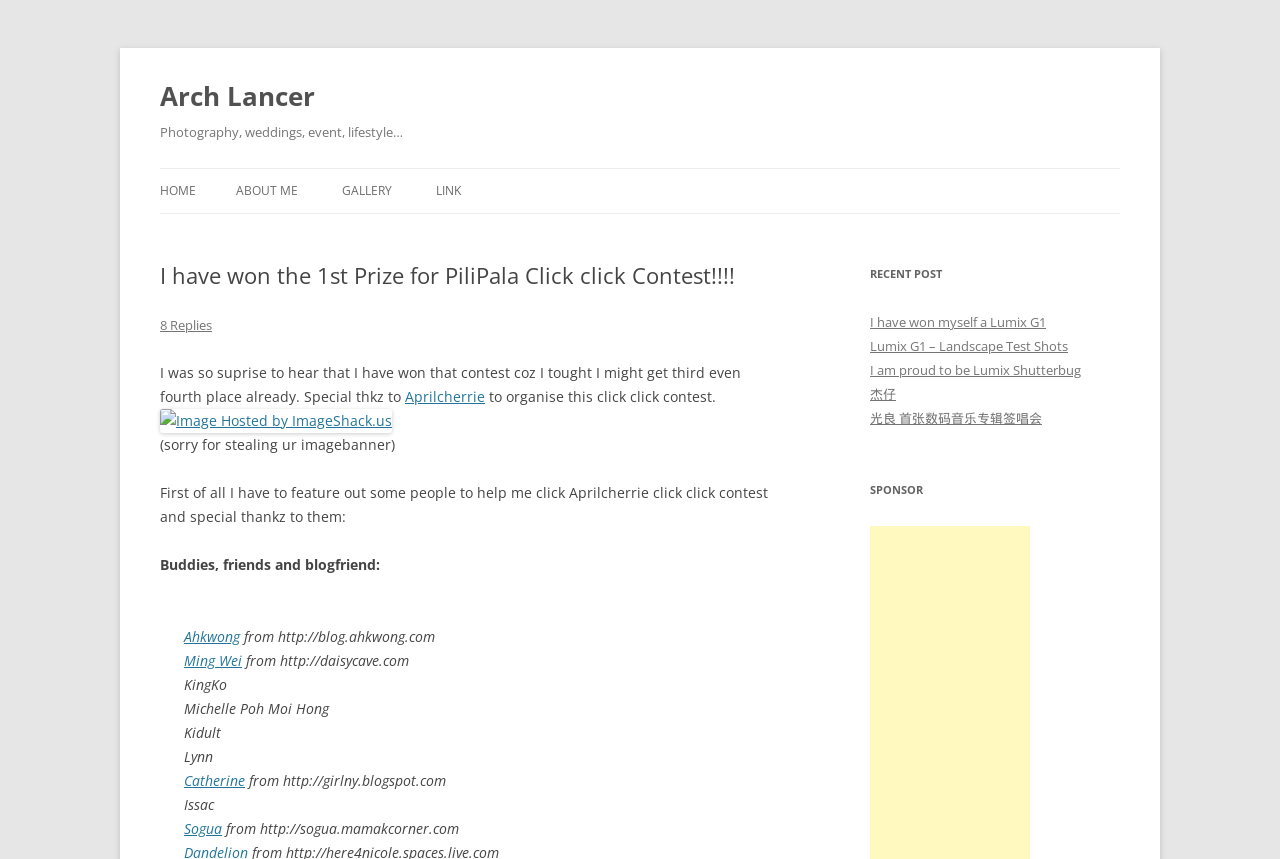Create an elaborate caption that covers all aspects of the webpage.

This webpage is a personal blog, specifically a photography blog, as indicated by the meta description and the content of the page. At the top, there is a heading "Arch Lancer" which is also a link. Below it, there is a brief description of the blog's focus, "Photography, weddings, event, lifestyle…".

The main content of the page is a blog post announcing the author's win in the PiliPala Click click Contest. The post is divided into several sections. The first section is a heading announcing the win, followed by a link to the contest and a brief message of gratitude to the organizer. 

Below this, there is a paragraph of text expressing the author's surprise and gratitude for winning the contest. The text also mentions a person, Aprilcherrie, who organized the contest. 

Next, there is an image hosted by ImageShack.us, which is likely a screenshot or a banner related to the contest. Below the image, there is a message apologizing for using someone else's image banner.

The following section is a list of people who helped the author win the contest, including friends, buddies, and blog friends. Each person's name is a link, and some of them have additional links to their own blogs or websites.

On the right side of the page, there are three sections: "RECENT POST", "SPONSOR", and a navigation menu with links to "HOME", "ABOUT ME", "GALLERY", and "LINK". The "RECENT POST" section lists several recent blog posts, including ones about photography and events.